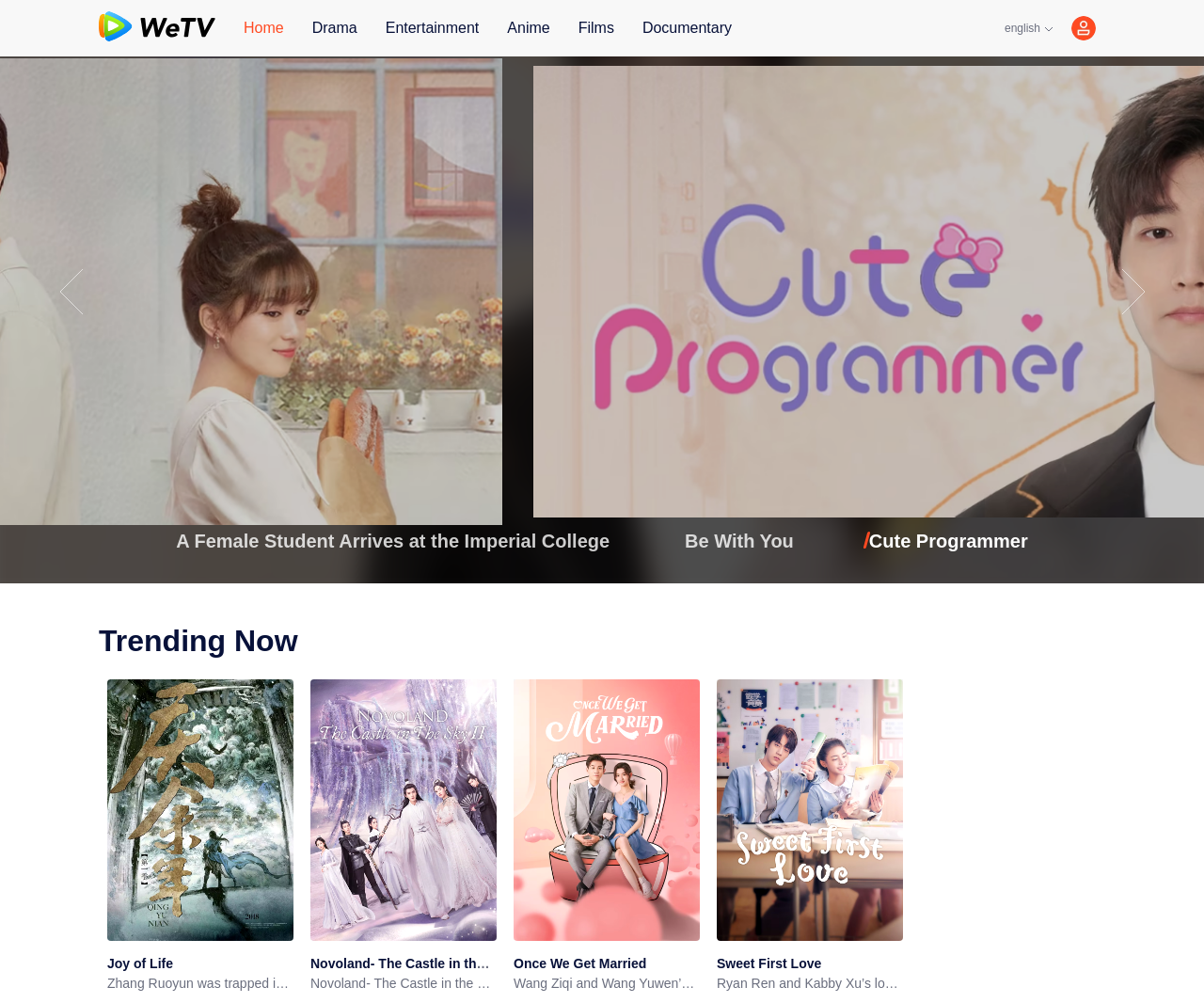Determine the bounding box coordinates of the element's region needed to click to follow the instruction: "Click on the 'Drama' link". Provide these coordinates as four float numbers between 0 and 1, formatted as [left, top, right, bottom].

[0.259, 0.018, 0.297, 0.038]